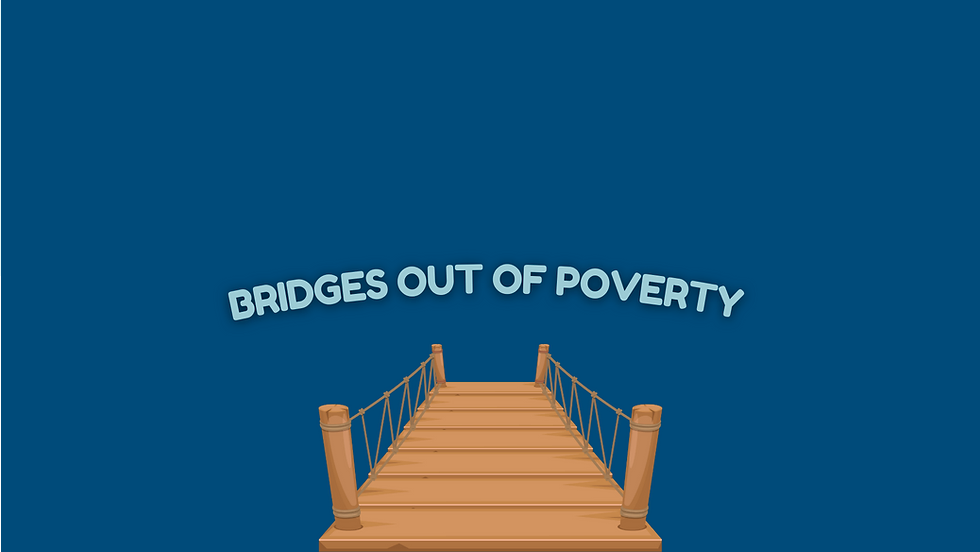What is the purpose of the initiative?
Carefully analyze the image and provide a thorough answer to the question.

The initiative's goal is to 'bridge gaps in knowledge and support surrounding poverty issues', implying that its purpose is to help individuals understand poverty and take action to alleviate it, ultimately leading to a more supportive and informed community.